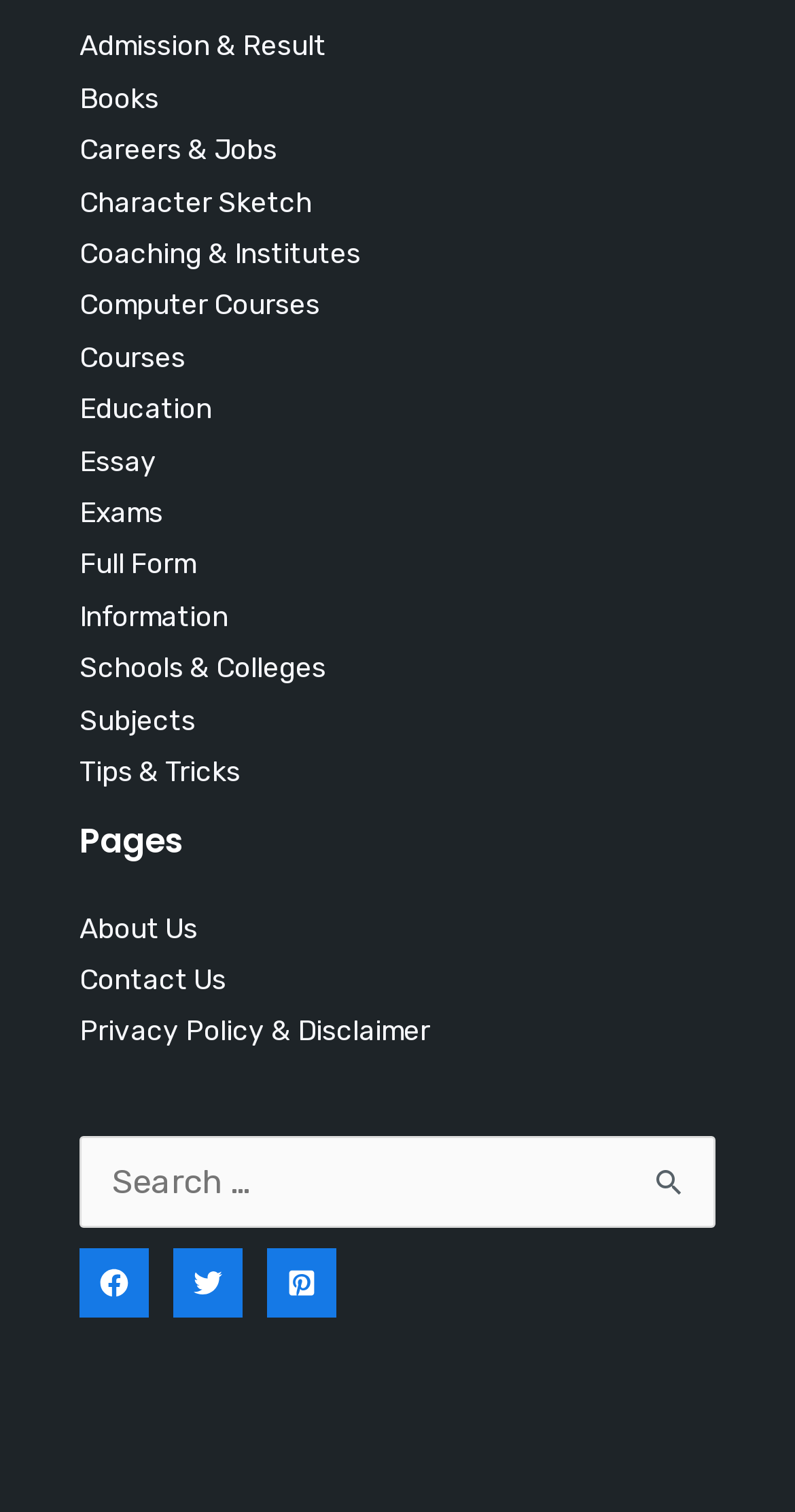Locate the bounding box coordinates of the element that should be clicked to fulfill the instruction: "Search for a topic".

[0.1, 0.751, 0.9, 0.812]